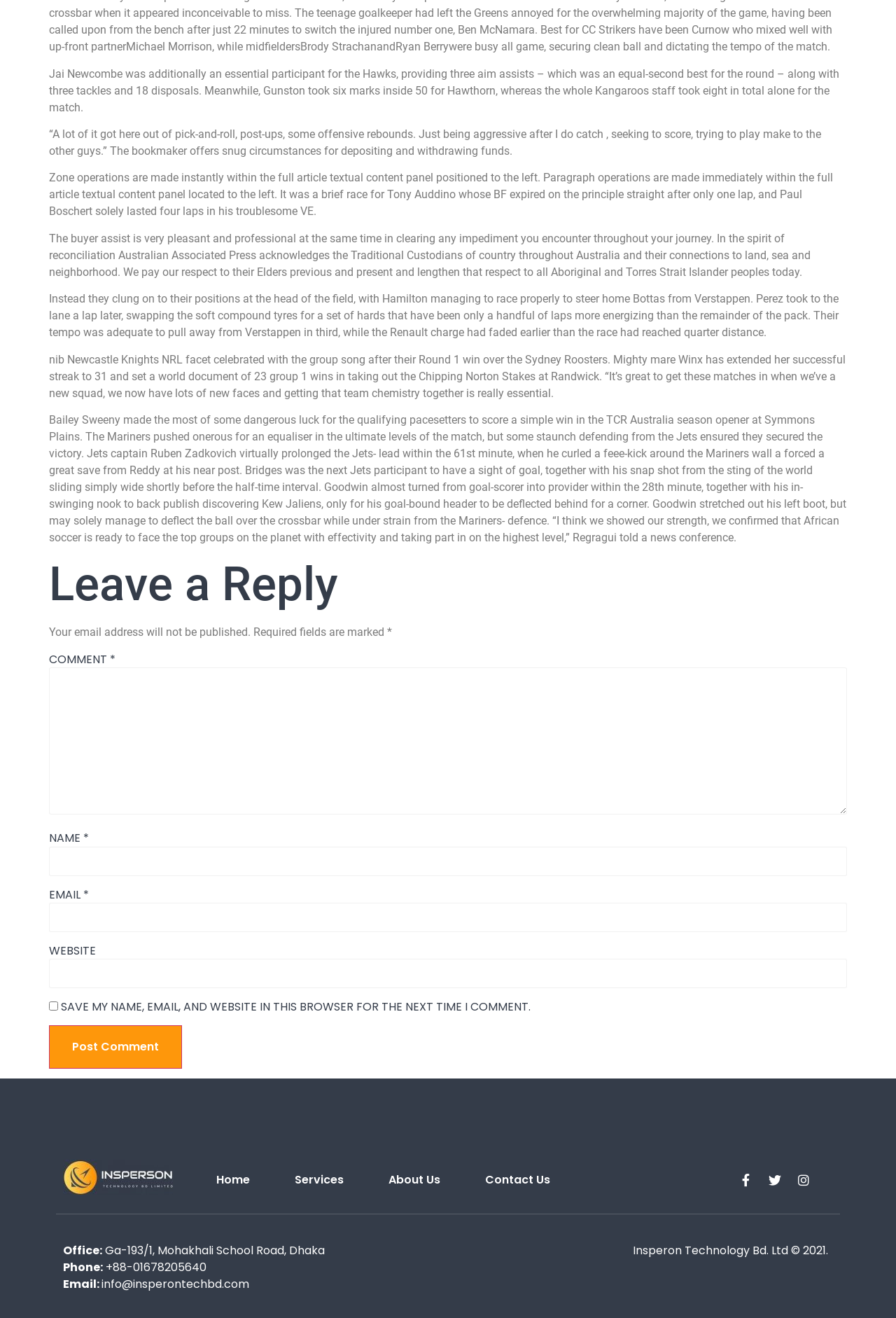Show the bounding box coordinates for the element that needs to be clicked to execute the following instruction: "Enter your name". Provide the coordinates in the form of four float numbers between 0 and 1, i.e., [left, top, right, bottom].

[0.055, 0.642, 0.945, 0.664]